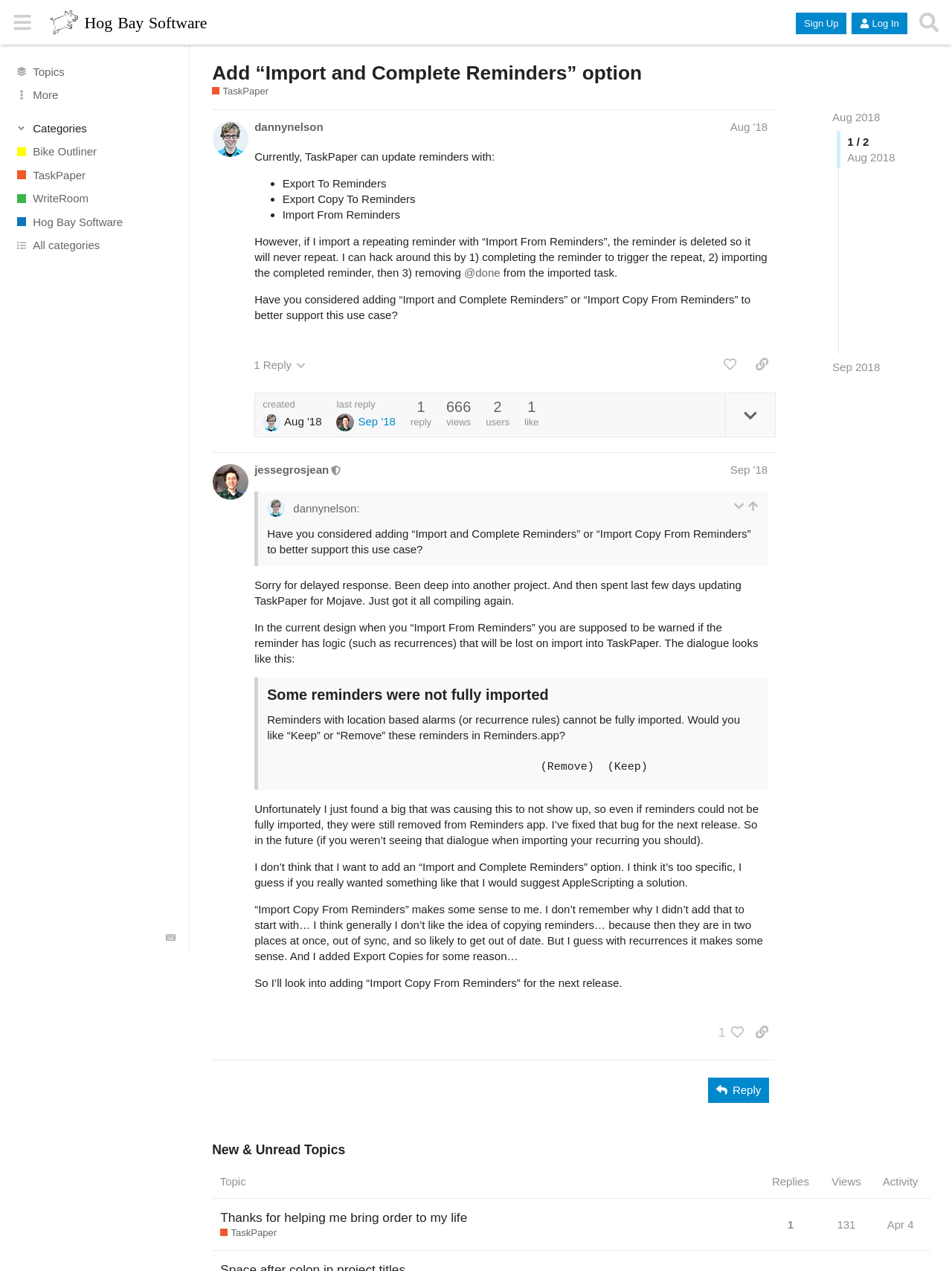Answer the question using only a single word or phrase: 
What is the bounding box coordinate of the 'Search' button?

[0.959, 0.005, 0.992, 0.03]